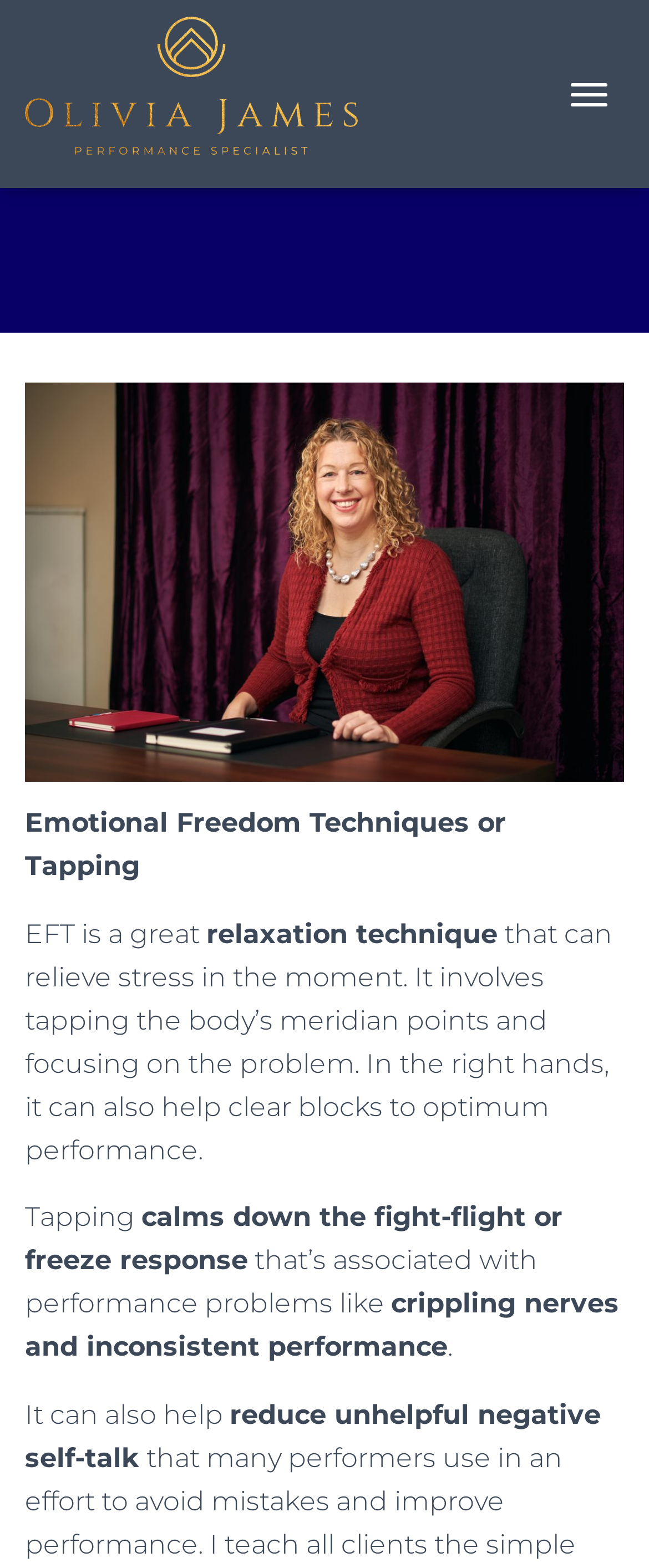Describe the webpage meticulously, covering all significant aspects.

The webpage is about Emotional Freedom Techniques (EFT), also known as Tapping, which is a relaxation technique that can relieve stress in the moment. At the top left of the page, there is a link and an image, both labeled "Olivia James". 

Below the "Olivia James" link and image, there is a heading "EFT" that spans across the top of the page. Underneath the heading, there is a block of text that explains what EFT is, its benefits, and how it works. The text is divided into several paragraphs, with the first paragraph describing EFT as a great relaxation technique that can relieve stress. The following paragraphs explain how EFT can help clear blocks to optimum performance, calm down the fight-flight or freeze response, and reduce unhelpful negative self-talk.

On the top right of the page, there is a button labeled "TOGGLE NAVIGATION". Below this button, there is another button with no label, accompanied by a small image.